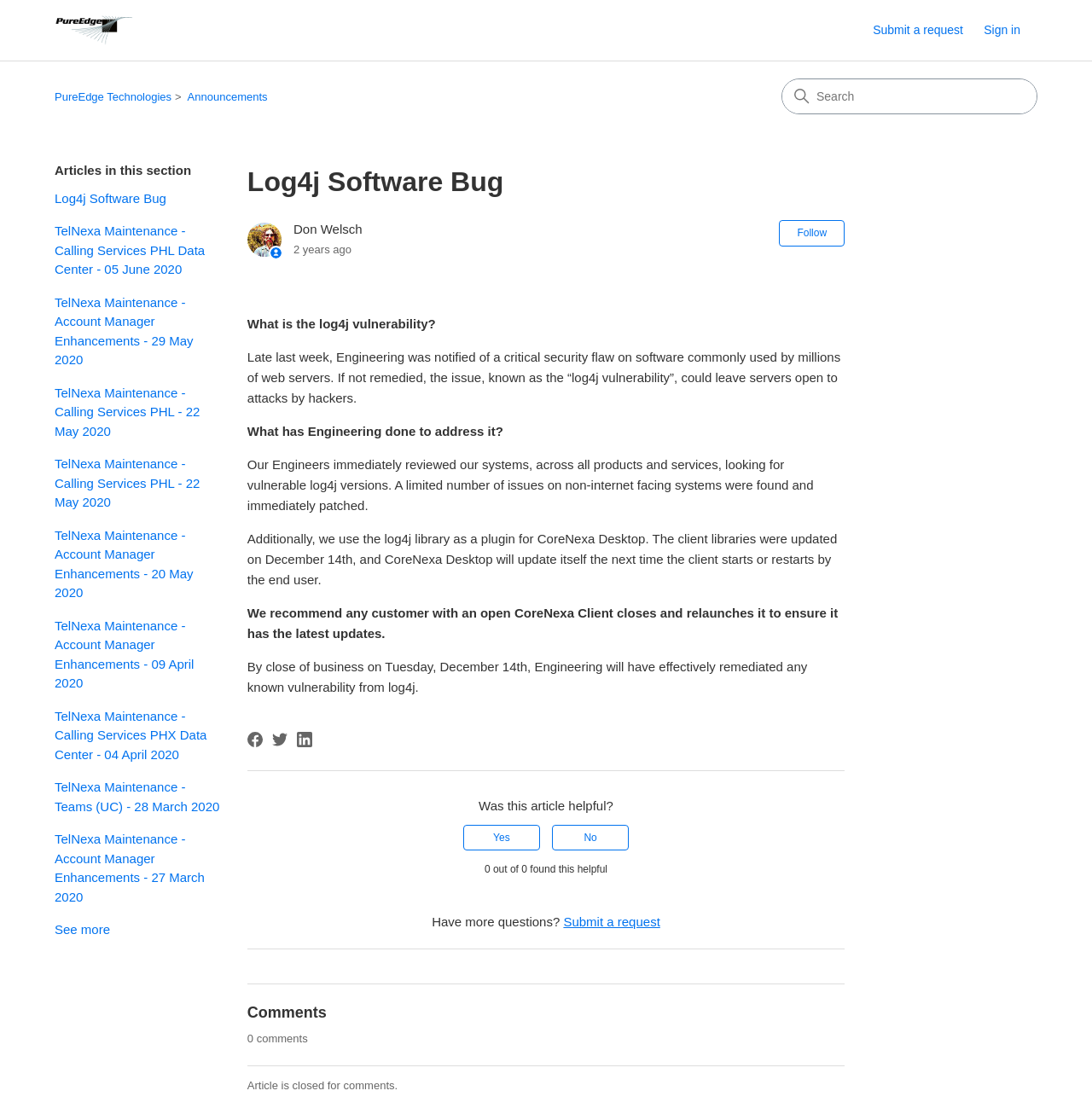Can you pinpoint the bounding box coordinates for the clickable element required for this instruction: "Search for articles"? The coordinates should be four float numbers between 0 and 1, i.e., [left, top, right, bottom].

[0.716, 0.071, 0.949, 0.102]